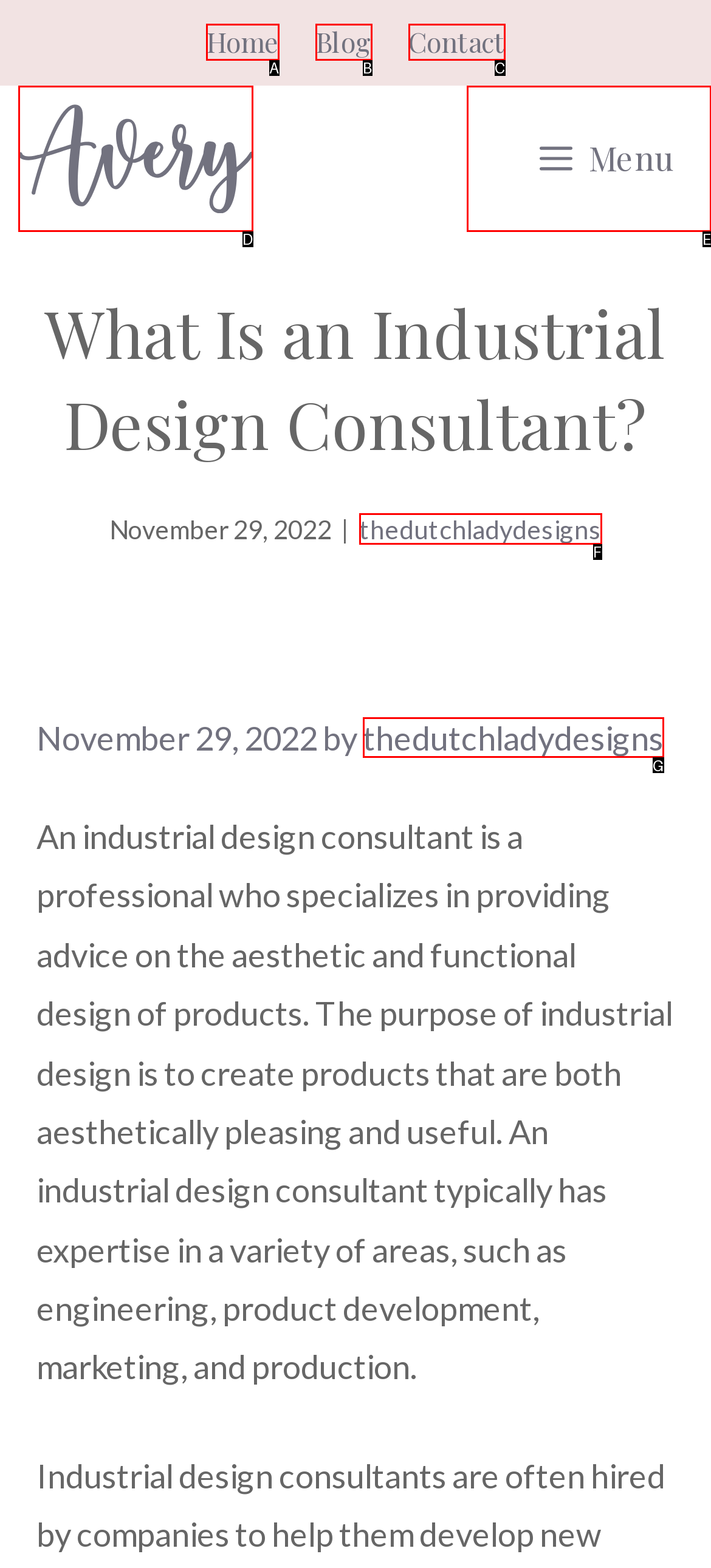Identify the HTML element that corresponds to the description: Blog Provide the letter of the matching option directly from the choices.

B